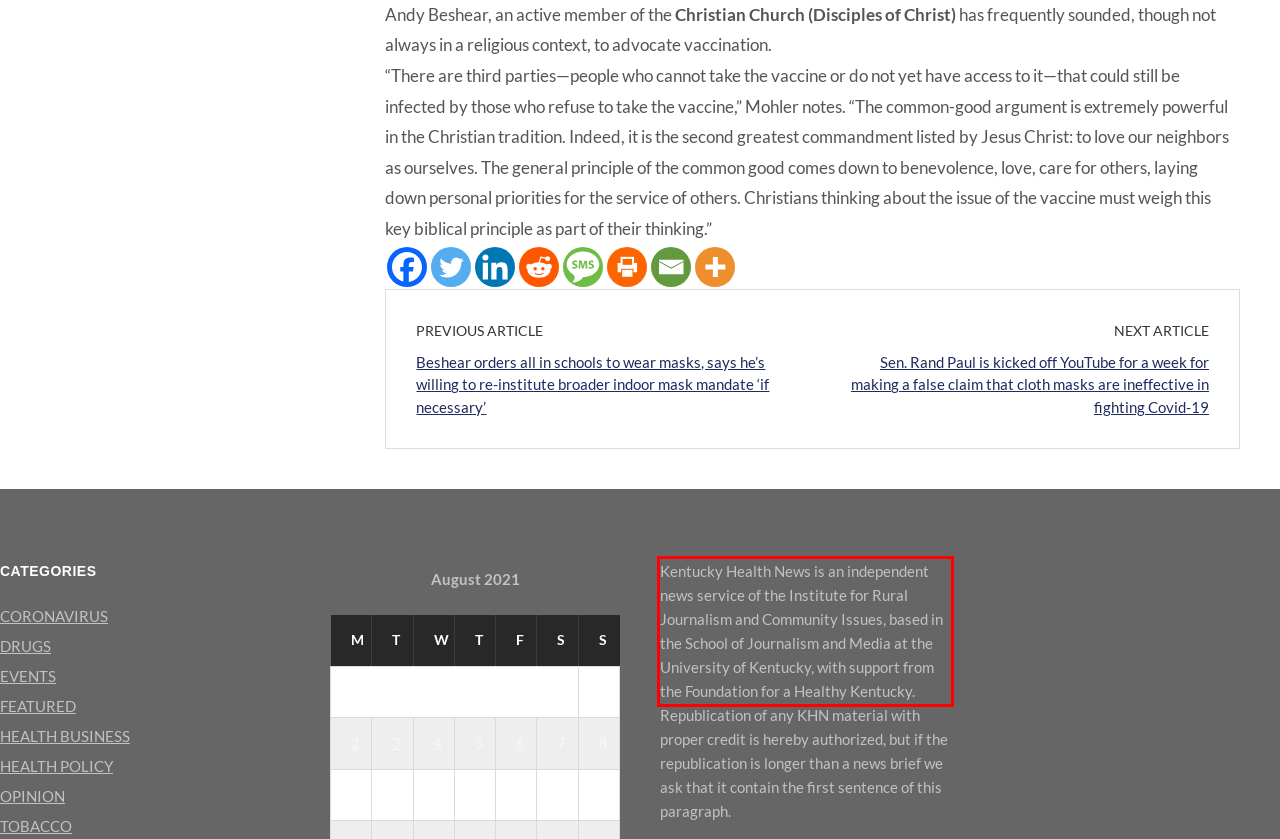Using the provided webpage screenshot, recognize the text content in the area marked by the red bounding box.

Kentucky Health News is an independent news service of the Institute for Rural Journalism and Community Issues, based in the School of Journalism and Media at the University of Kentucky, with support from the Foundation for a Healthy Kentucky.